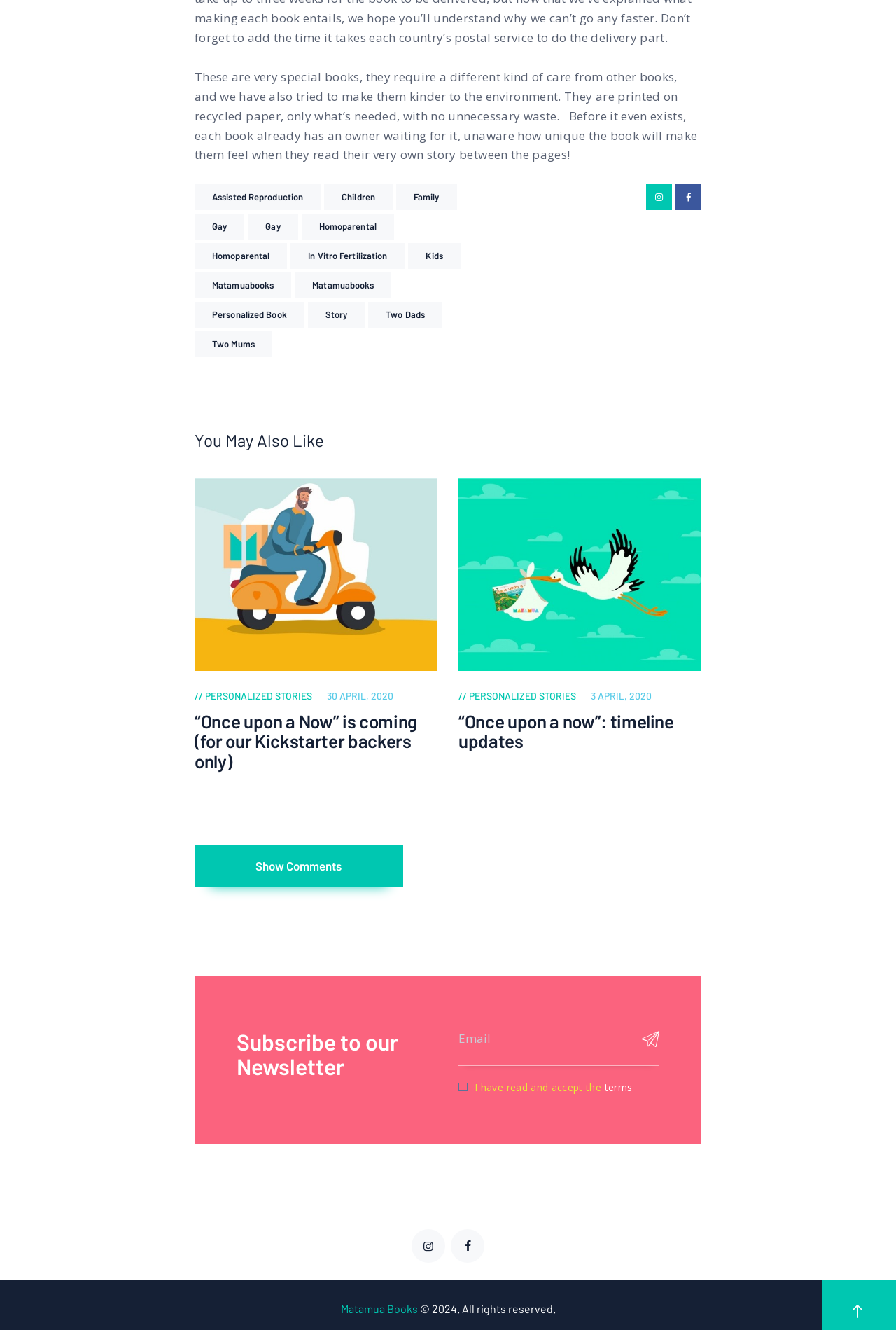Specify the bounding box coordinates for the region that must be clicked to perform the given instruction: "Click on the 'terms' link".

[0.675, 0.813, 0.706, 0.823]